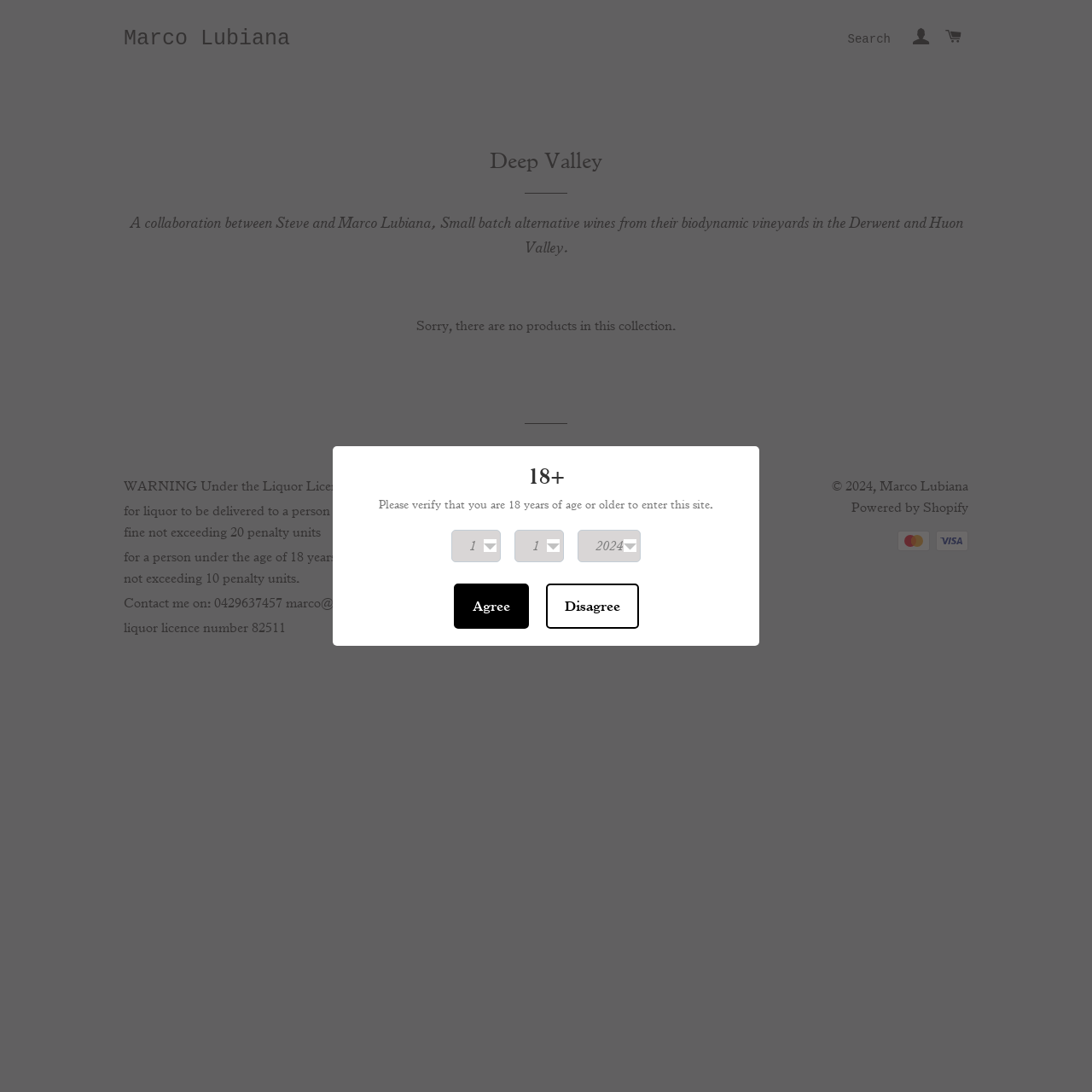Pinpoint the bounding box coordinates of the element that must be clicked to accomplish the following instruction: "contact us". The coordinates should be in the format of four float numbers between 0 and 1, i.e., [left, top, right, bottom].

None